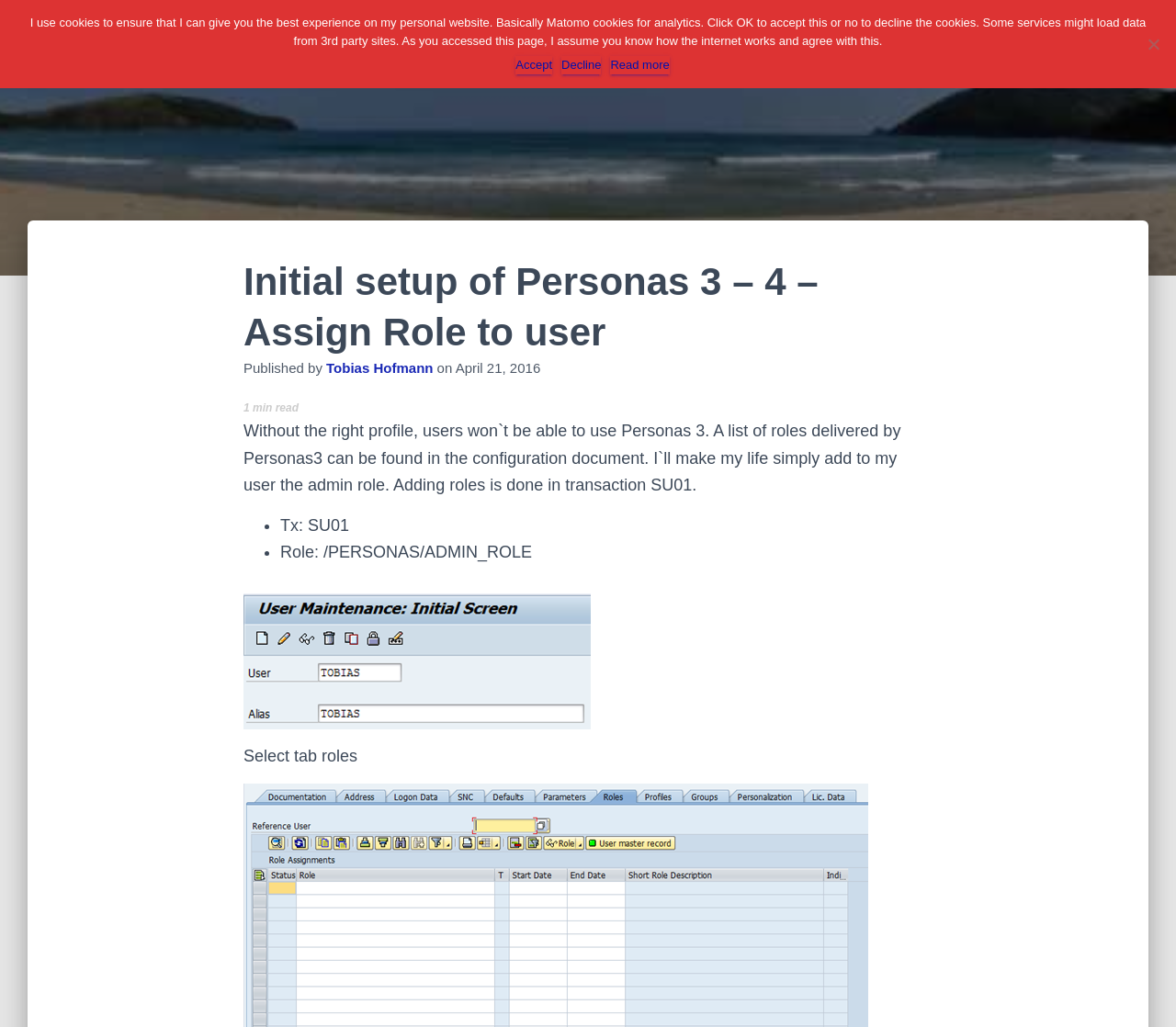What transaction is mentioned in the article?
Provide a detailed answer to the question, using the image to inform your response.

I found the transaction by looking at the text 'Tx: SU01'.